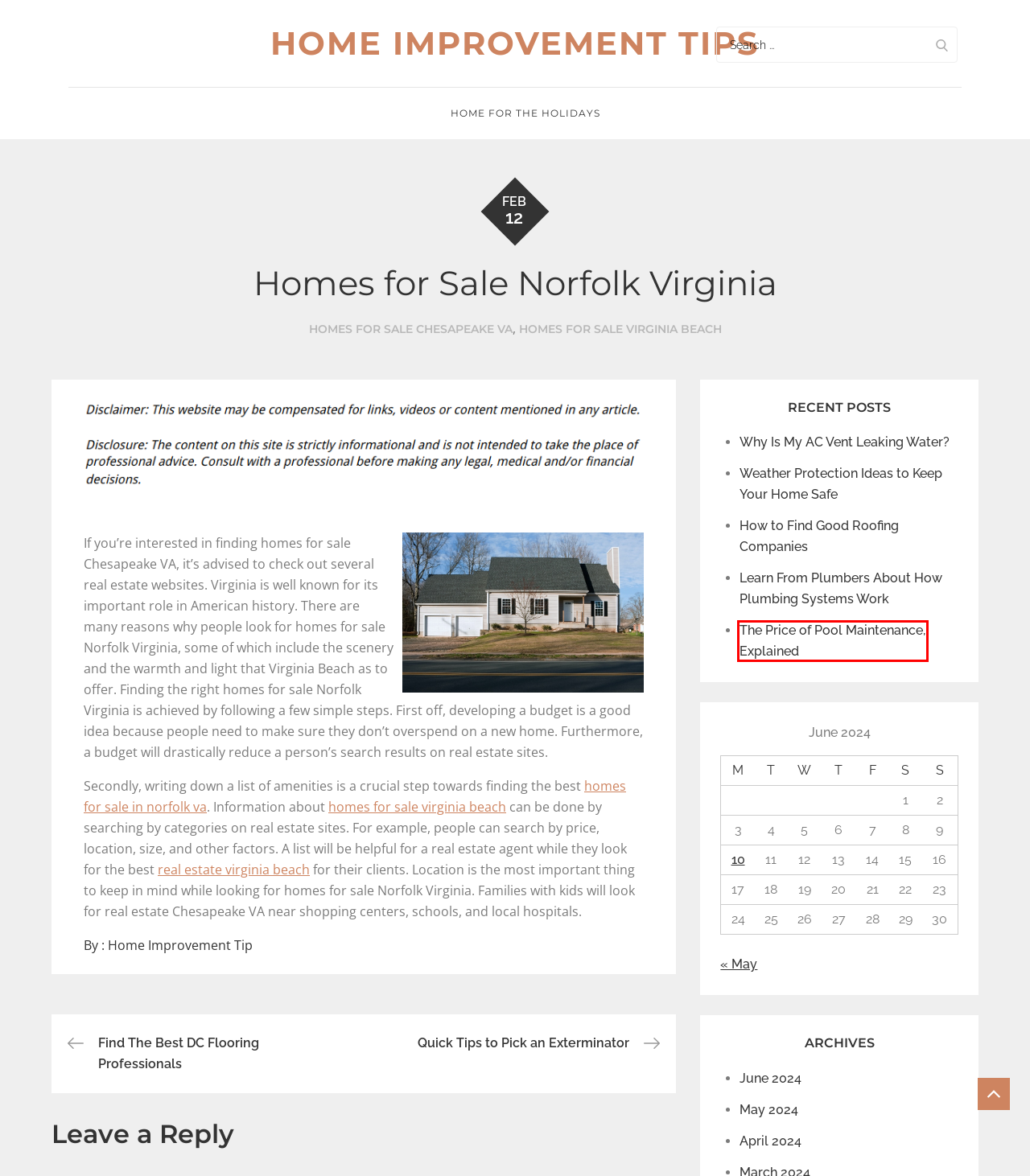Review the webpage screenshot provided, noting the red bounding box around a UI element. Choose the description that best matches the new webpage after clicking the element within the bounding box. The following are the options:
A. November 2019 - Home Improvement Tips
B. The Price of Pool Maintenance, Explained - Home Improvement Tips
C. August 2016 - Home Improvement Tips
D. Why Is My AC Vent Leaking Water? - Home Improvement Tips
E. May 2024 - Home Improvement Tips
F. April 2024 - Home Improvement Tips
G. May 2021 - Home Improvement Tips
H. June 2024 - Home Improvement Tips

B